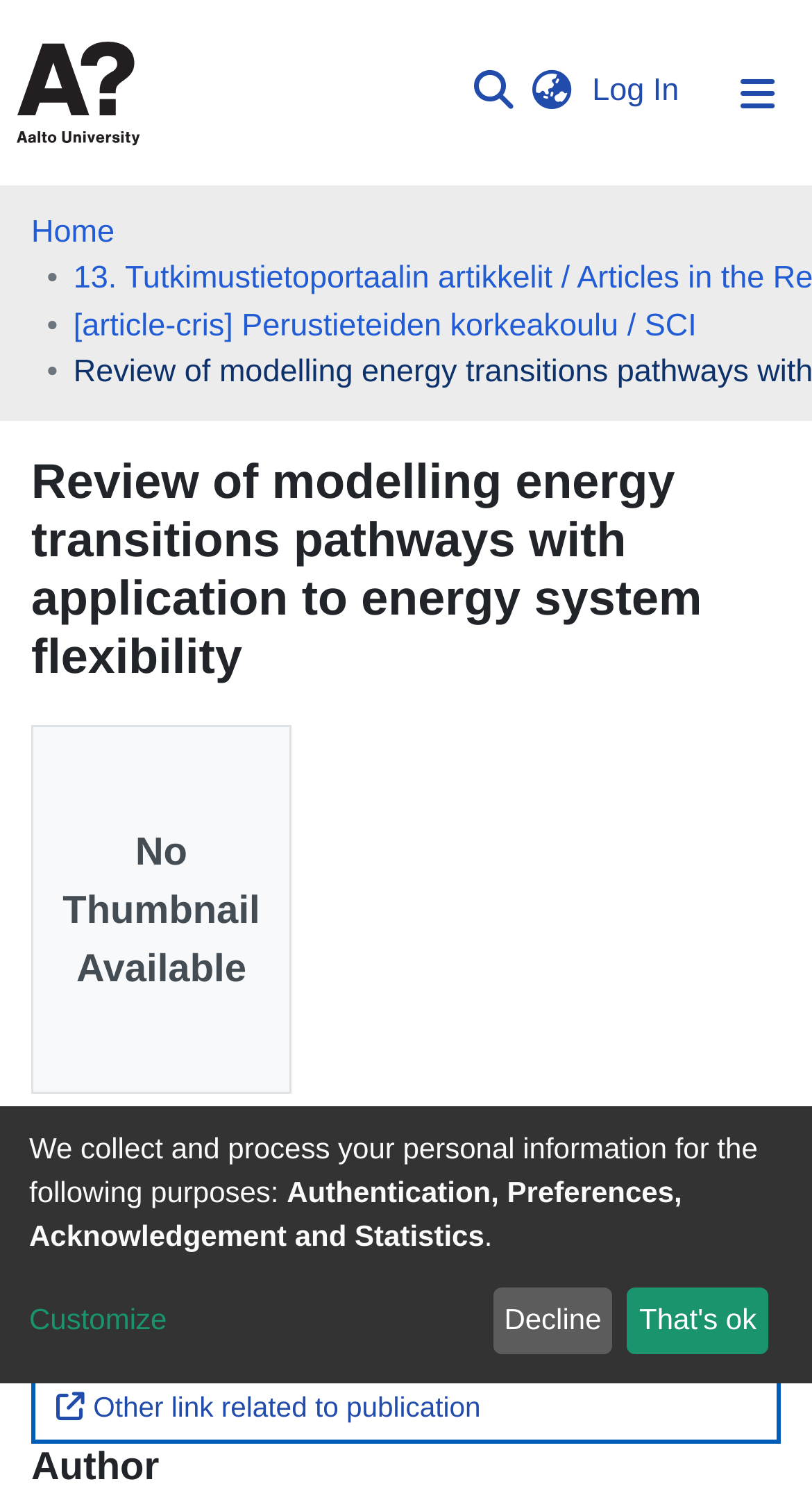Locate the bounding box coordinates of the element that should be clicked to fulfill the instruction: "Toggle navigation".

[0.865, 0.036, 1.0, 0.088]